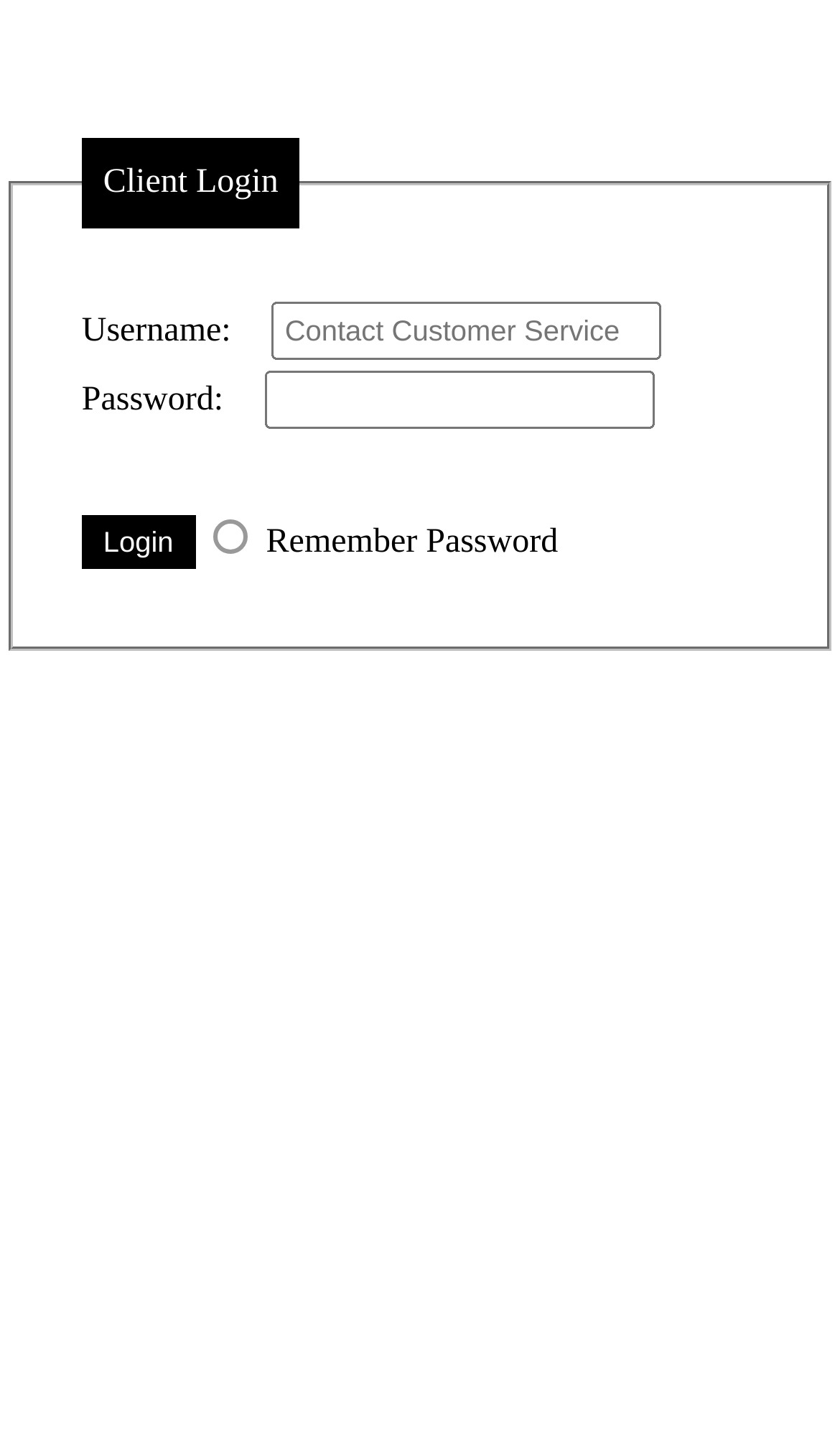Write an exhaustive caption that covers the webpage's main aspects.

The webpage is a login page titled "Password?" with a focus on the client login section. At the top, there is a group labeled "Client Login" that spans almost the entire width of the page. Within this group, there are several elements arranged vertically. 

Starting from the top, there is a static text "Username:" followed by a textbox to input the username. Below the username input field, there is another static text "Password:" accompanied by a textbox to enter the password. 

Further down, there is a button labeled "Login" positioned below the password input field. To the right of the login button, there is a checkbox labeled "Remember Password" which is currently unchecked.